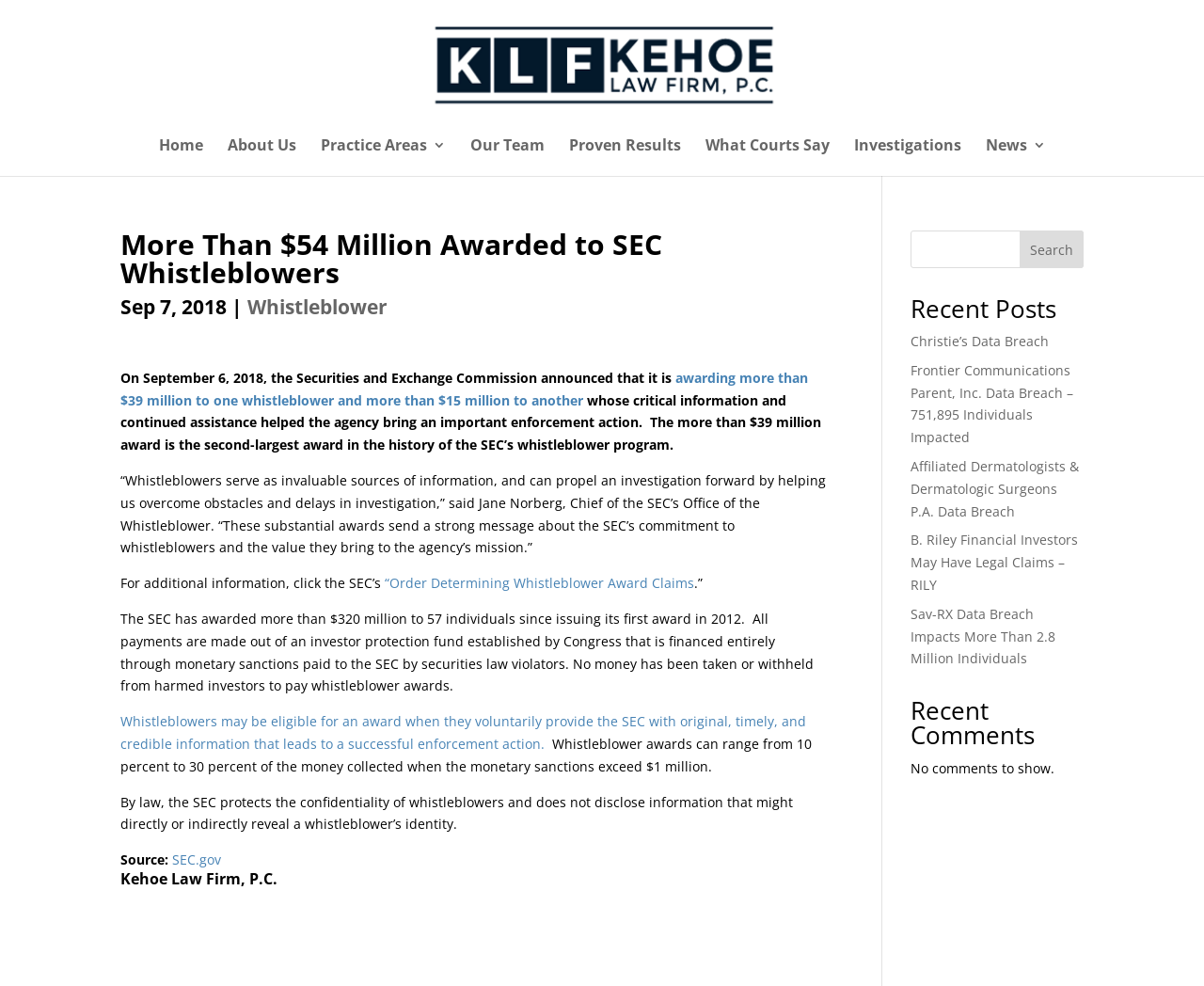What is the name of the law firm?
Please provide a single word or phrase as your answer based on the image.

Kehoe Law Firm